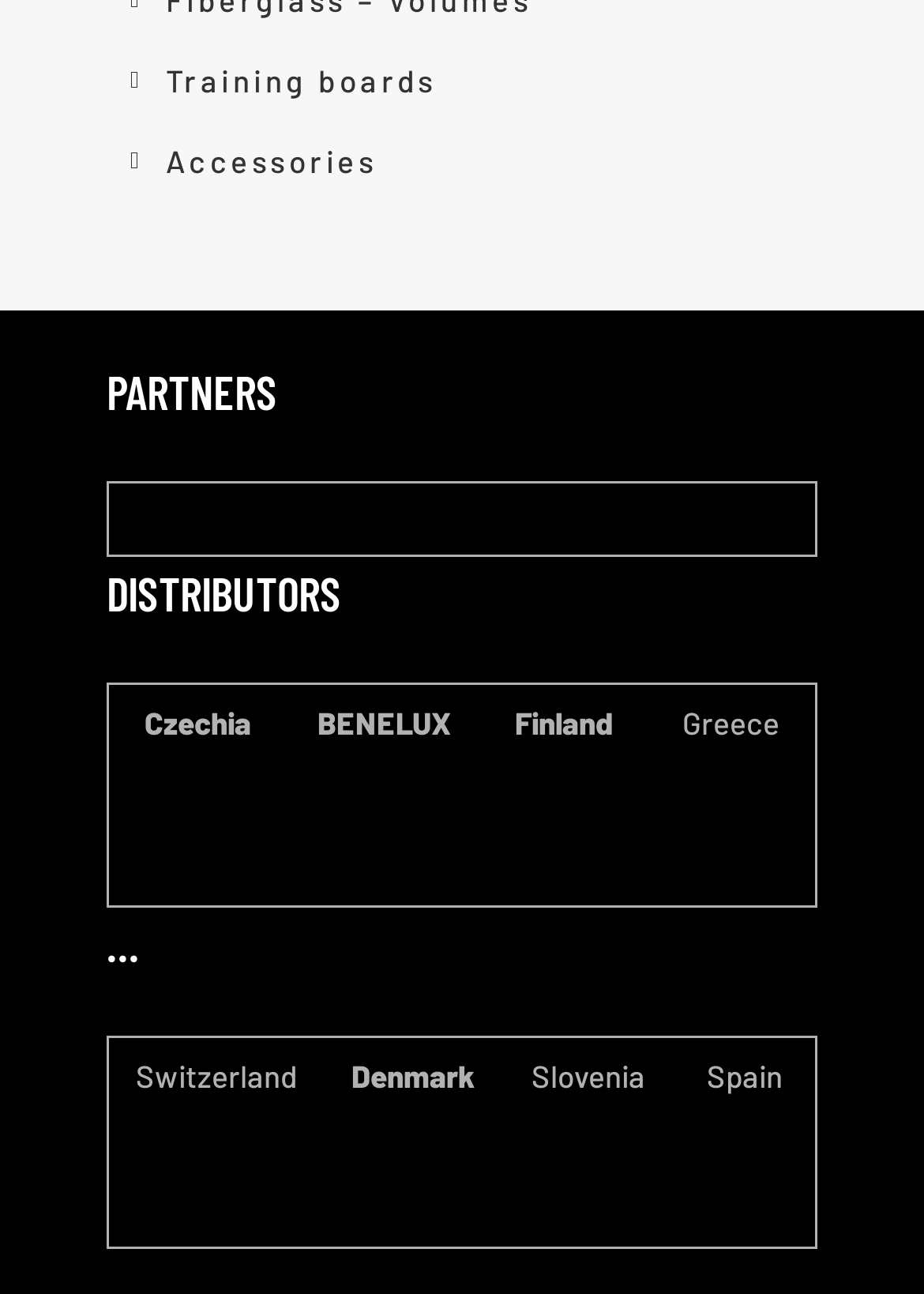Highlight the bounding box coordinates of the region I should click on to meet the following instruction: "View partners".

[0.115, 0.274, 0.885, 0.332]